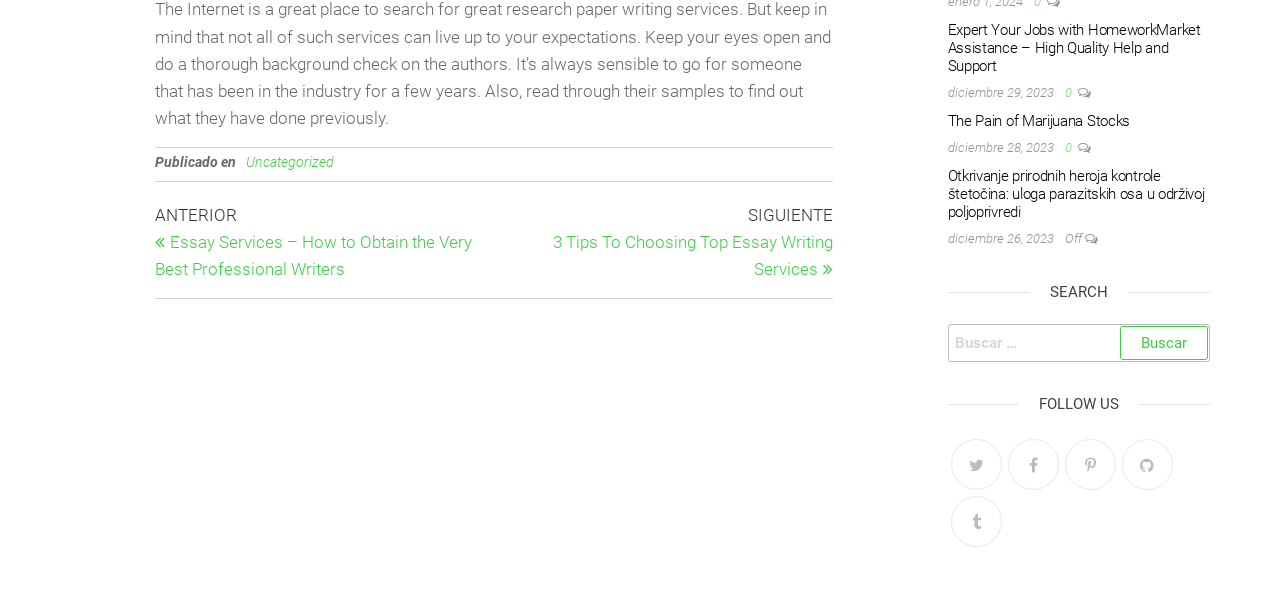Please determine the bounding box coordinates for the element that should be clicked to follow these instructions: "Click on the previous entry".

[0.121, 0.342, 0.386, 0.473]